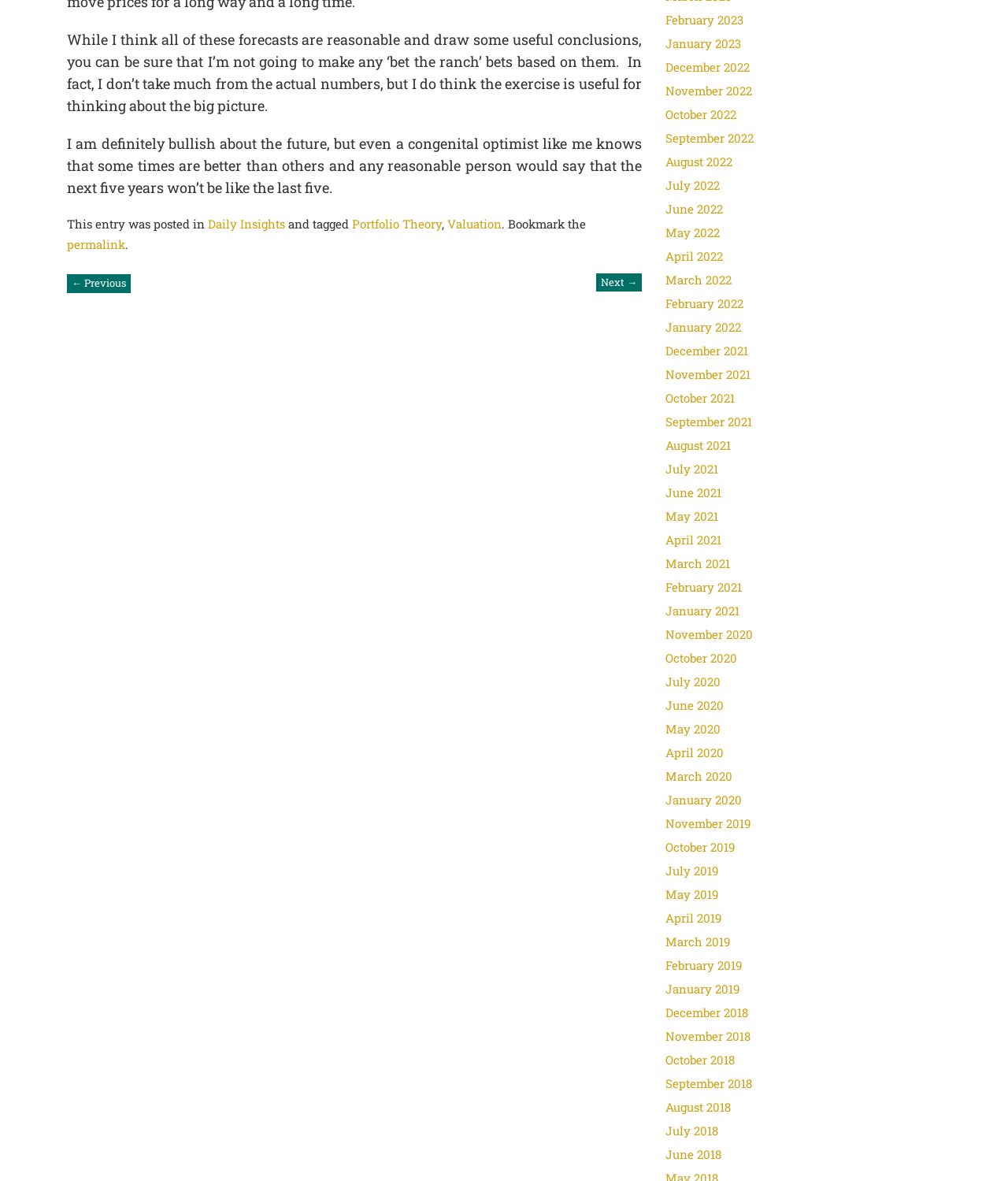What are the tags associated with the post?
Offer a detailed and full explanation in response to the question.

The footer section of the webpage contains links to tags associated with the post, which are 'Portfolio Theory' and 'Valuation'.